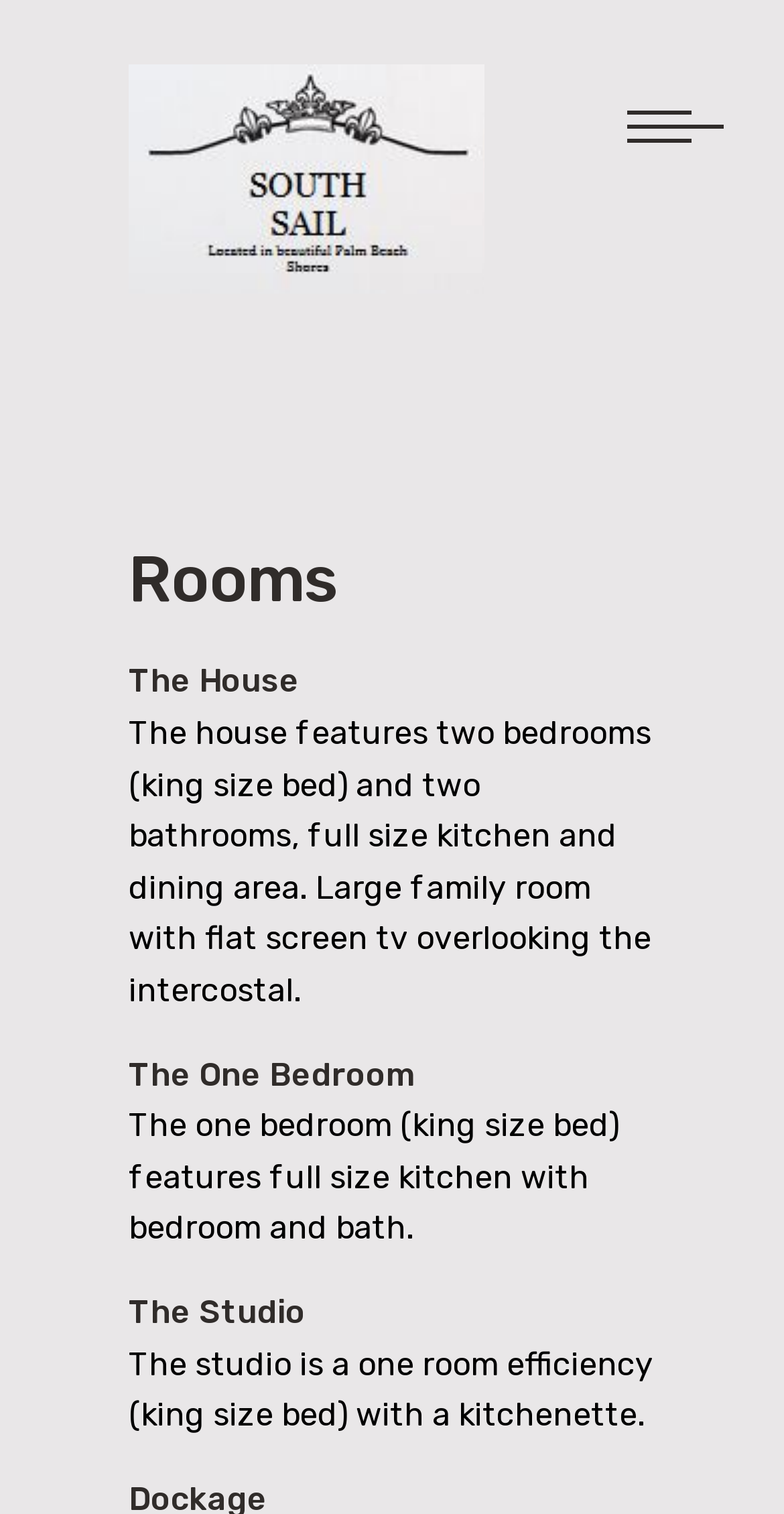Refer to the screenshot and give an in-depth answer to this question: What is the feature of the family room in The House?

The webpage describes The House as having a large family room with a flat screen tv overlooking the intercostal. This information is found in the static text element describing The House.